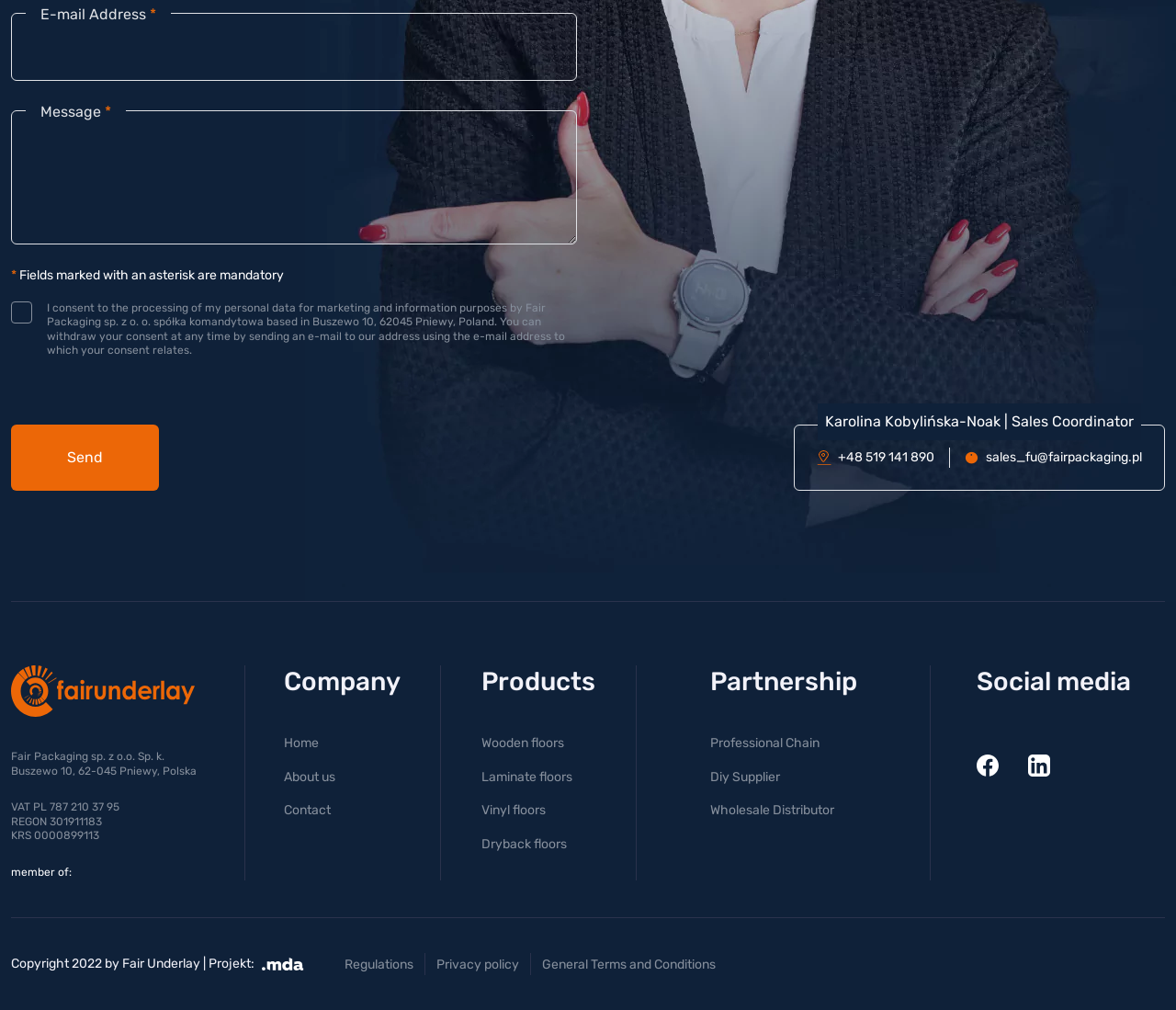Find the bounding box coordinates of the element I should click to carry out the following instruction: "Visit the Home page".

[0.242, 0.728, 0.271, 0.744]